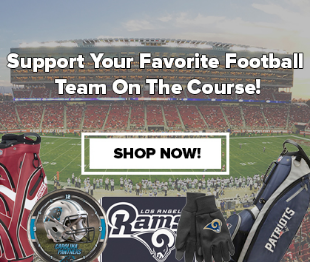What is the purpose of the 'SHOP NOW!' button?
Look at the screenshot and respond with one word or a short phrase.

To invite viewers to explore merchandise